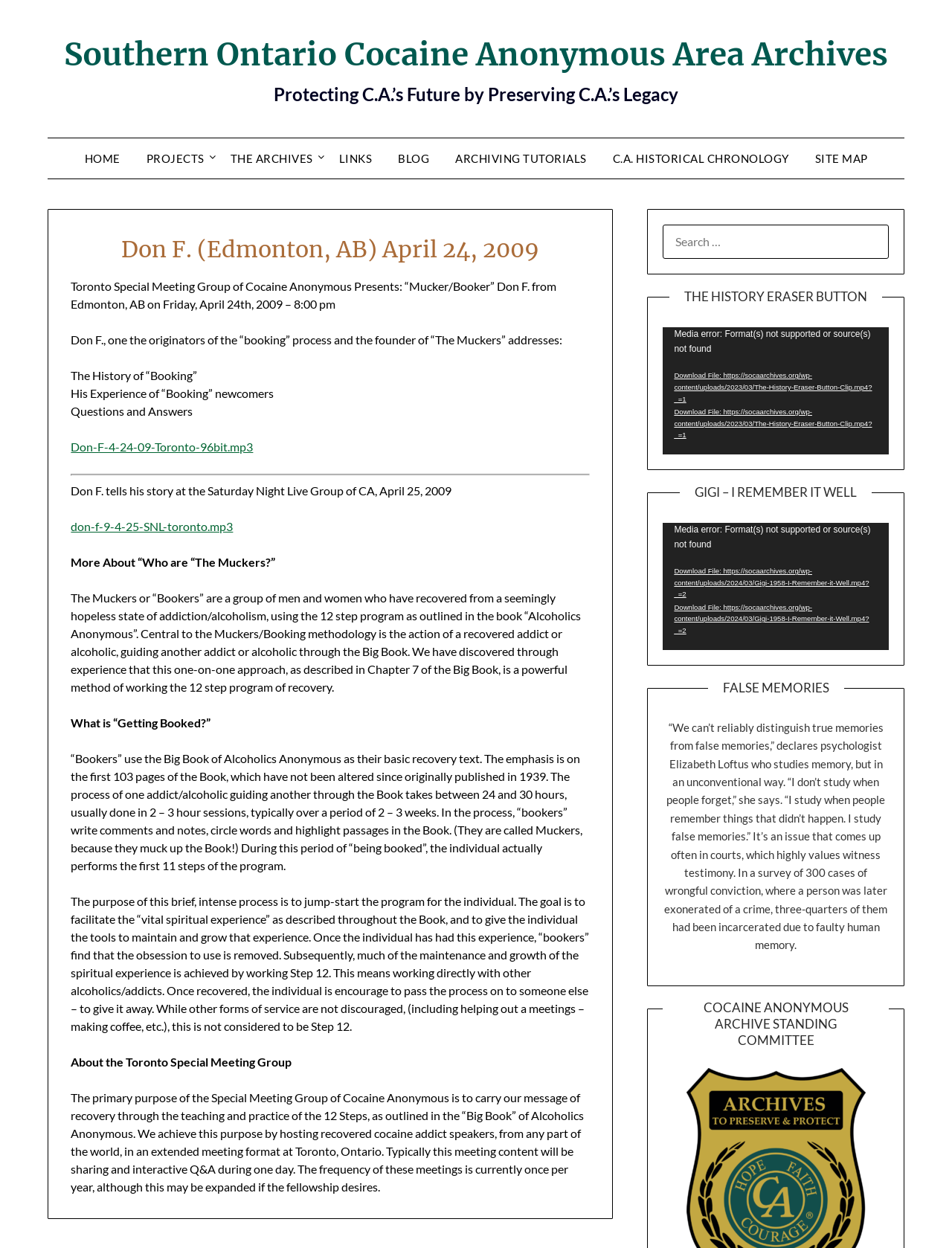Extract the bounding box coordinates of the UI element described by: "Brigit Pegeen Kelly". The coordinates should include four float numbers ranging from 0 to 1, e.g., [left, top, right, bottom].

None